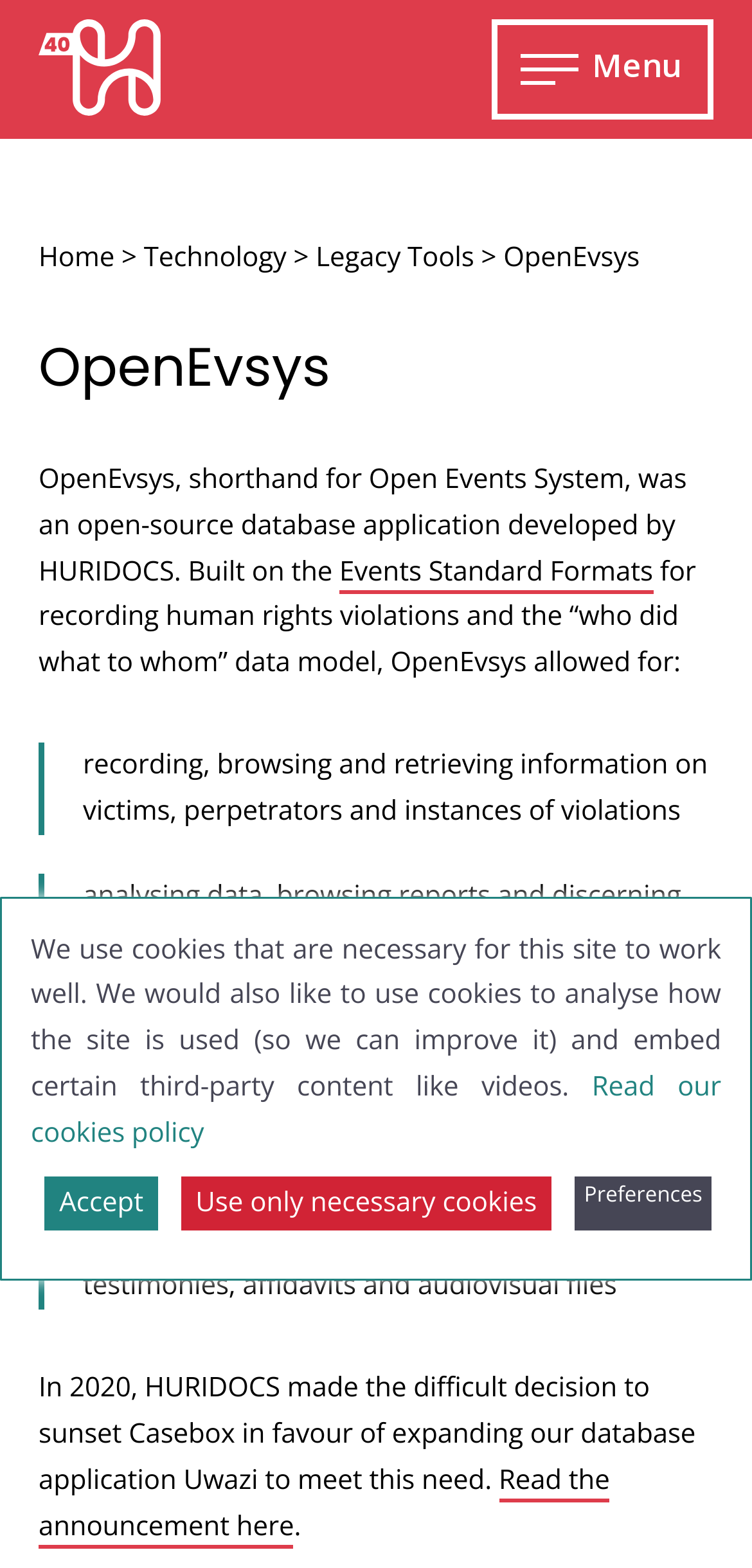What kind of files could be stored in OpenEvsys?
From the image, respond using a single word or phrase.

Testimonies, affidavits, audiovisual files